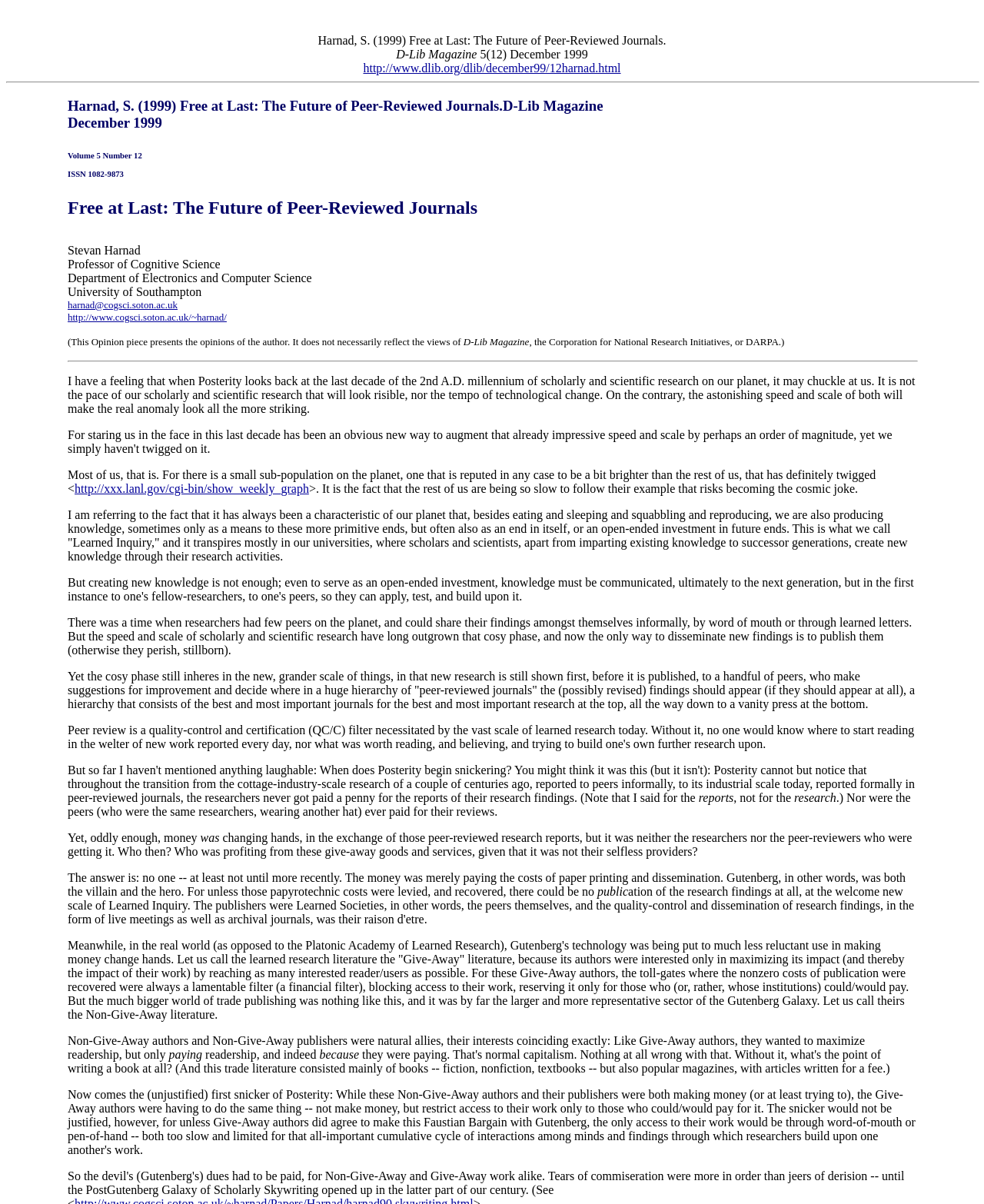Respond concisely with one word or phrase to the following query:
What is the URL of the article?

http://www.dlib.org/dlib/december99/12harnad.html